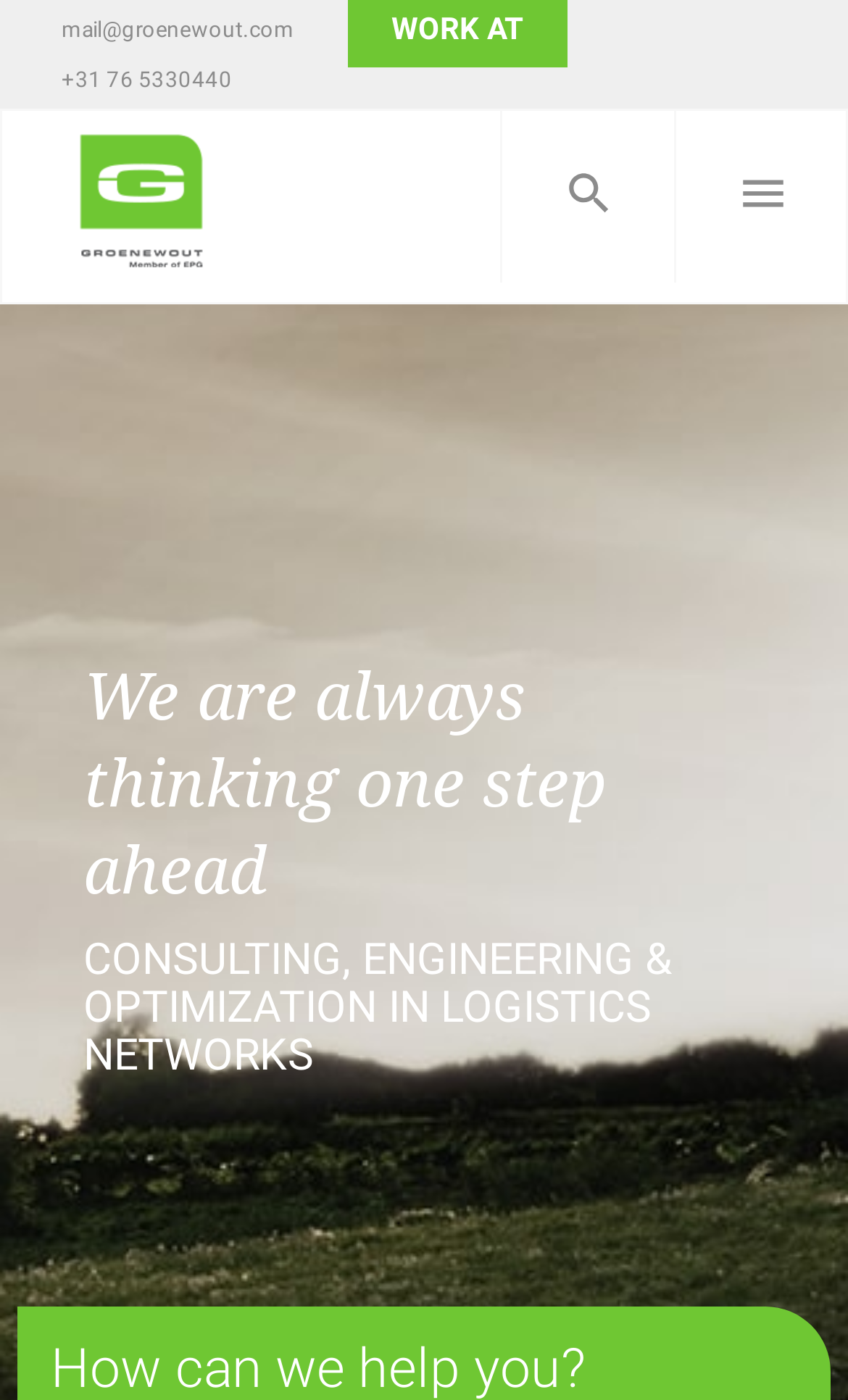Answer the question using only a single word or phrase: 
What is the phone number of Groenewout?

+31 76 5330440